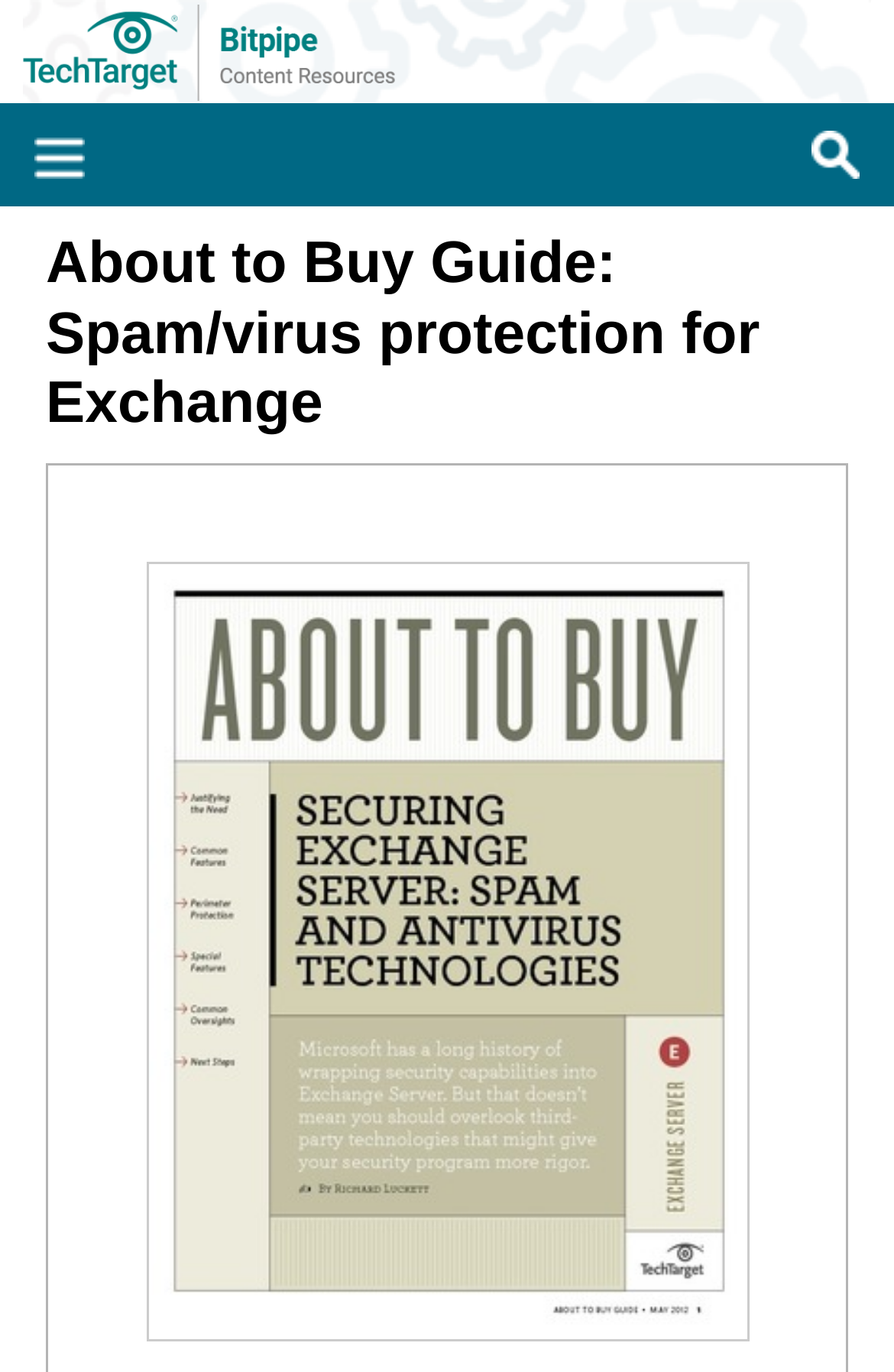Can you identify and provide the main heading of the webpage?

About to Buy Guide: Spam/virus protection for Exchange